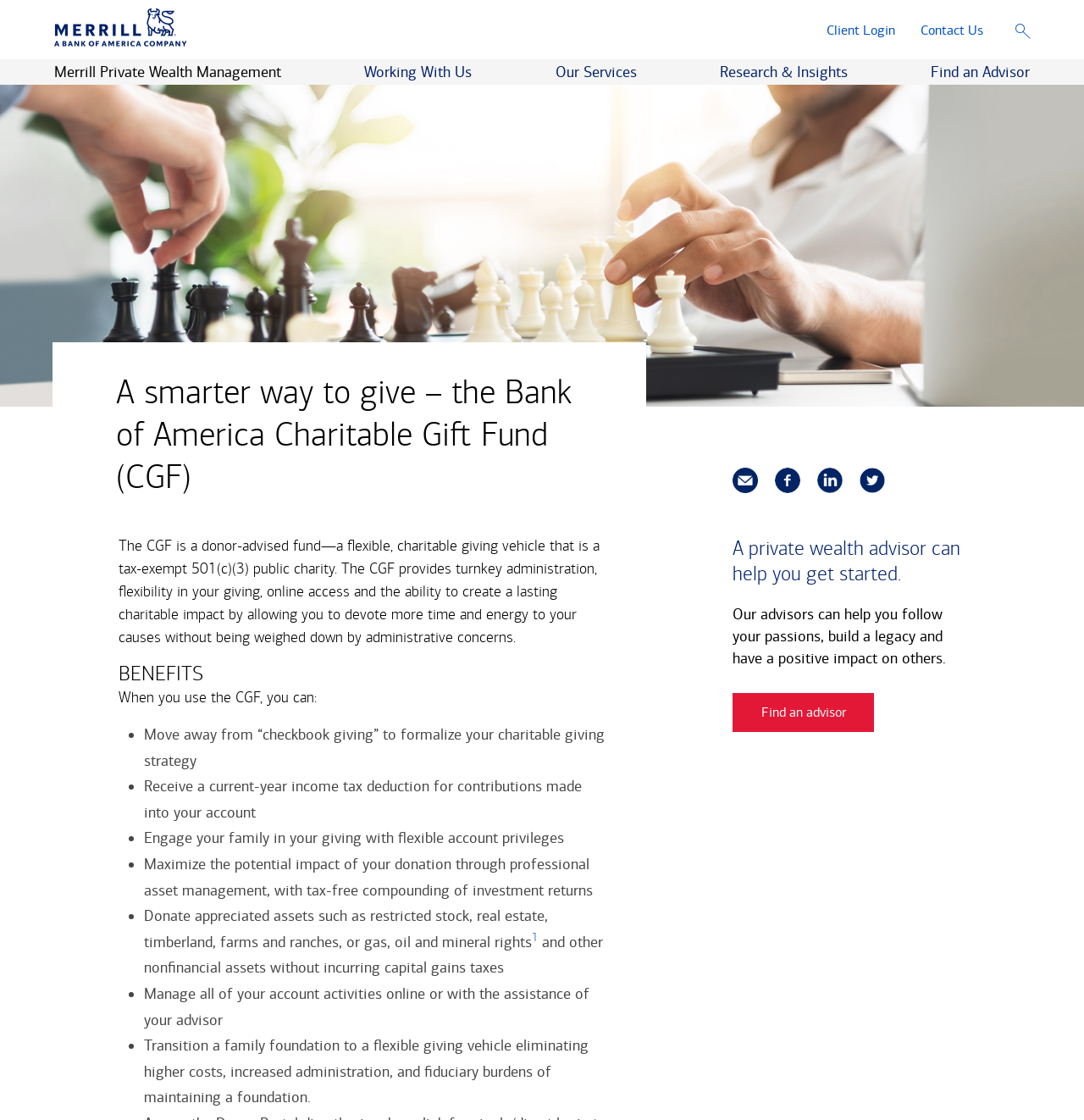Please determine the bounding box coordinates of the section I need to click to accomplish this instruction: "Click Client login".

[0.751, 0.019, 0.838, 0.034]